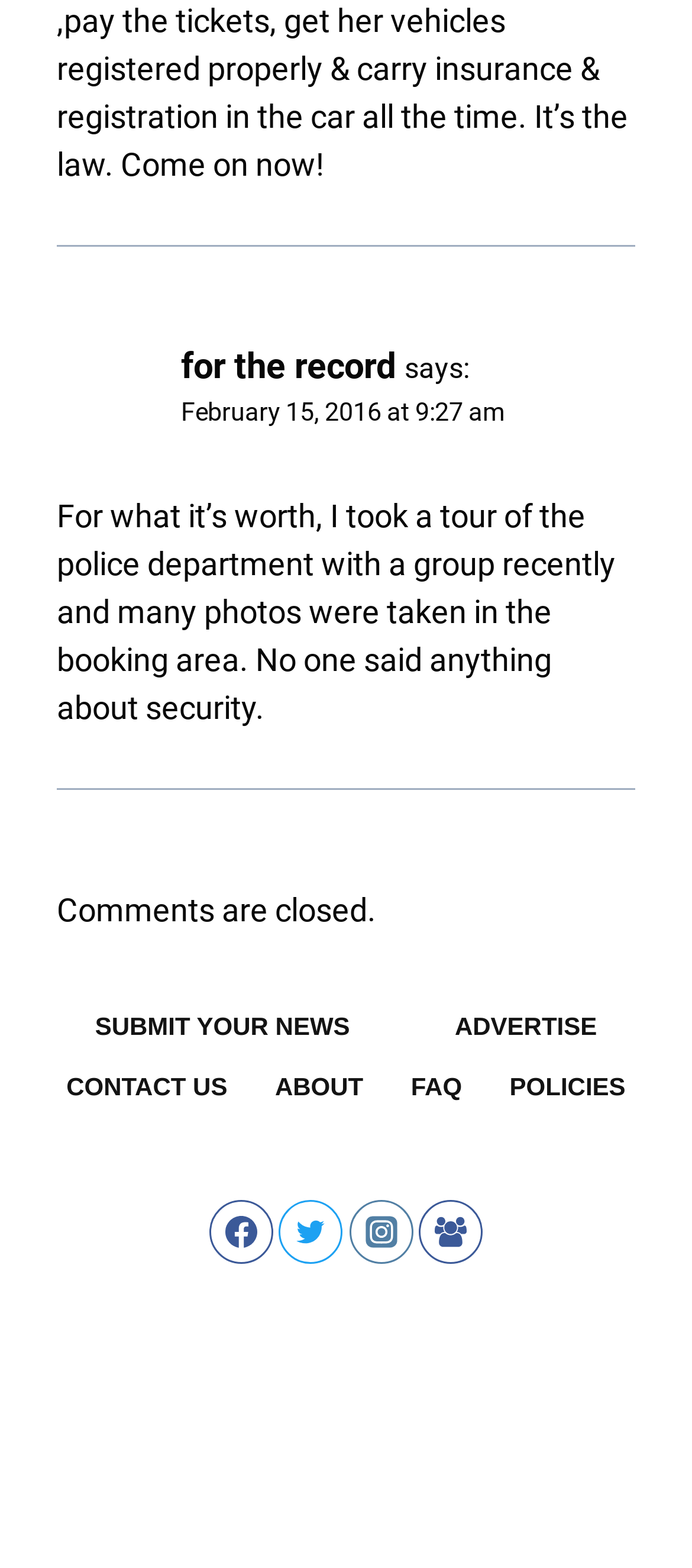What is the date of the comment?
Please answer the question with a detailed response using the information from the screenshot.

I found the date of the comment in the link 'February 15, 2016 at 9:27 am' which is located in the footer area of the webpage.